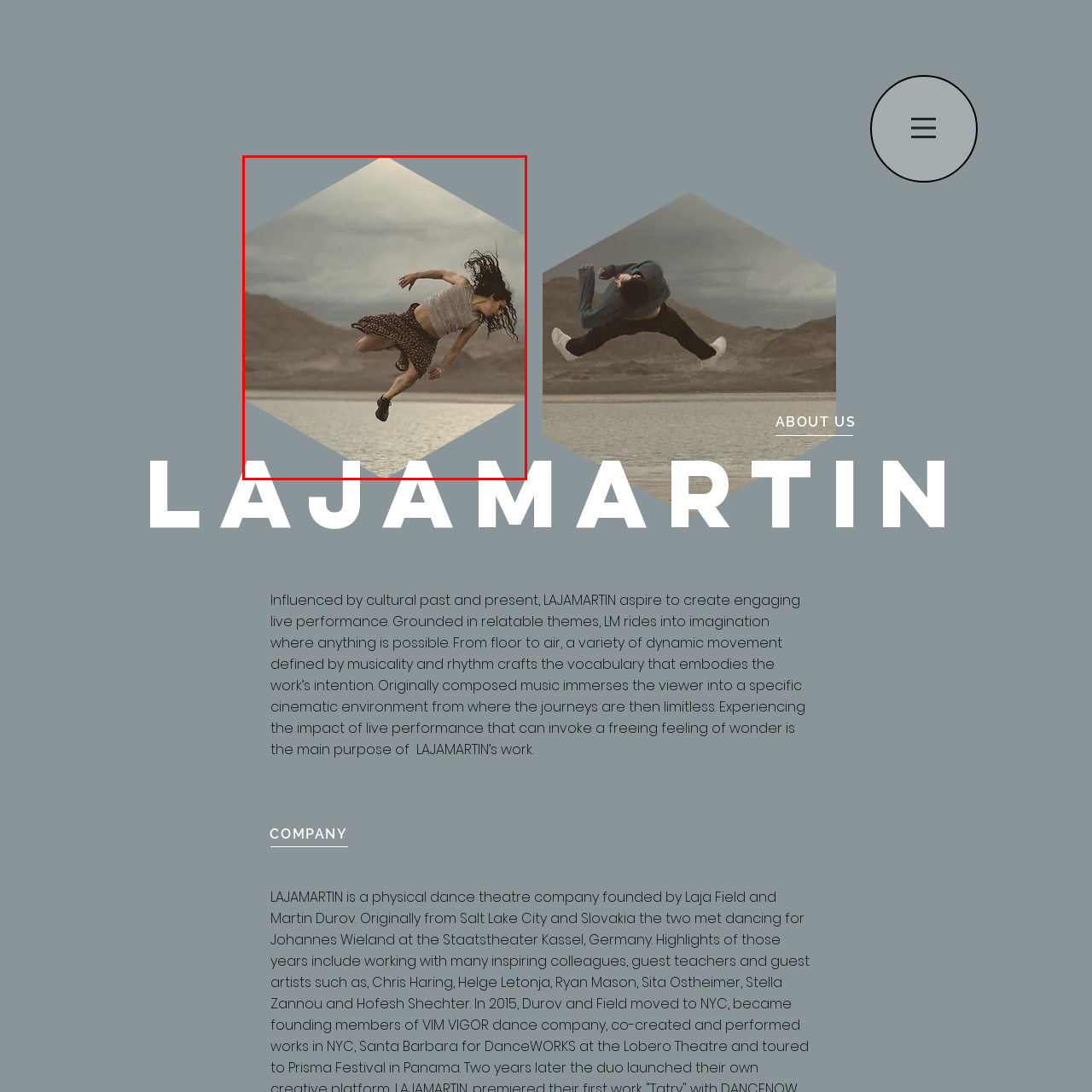What is the backdrop of the image?
Pay attention to the image outlined by the red bounding box and provide a thorough explanation in your answer, using clues from the image.

The image features a dancer leaping against a backdrop of striking natural scenery, which is characterized by muted tones and soft, earthy colors, creating a serene atmosphere.